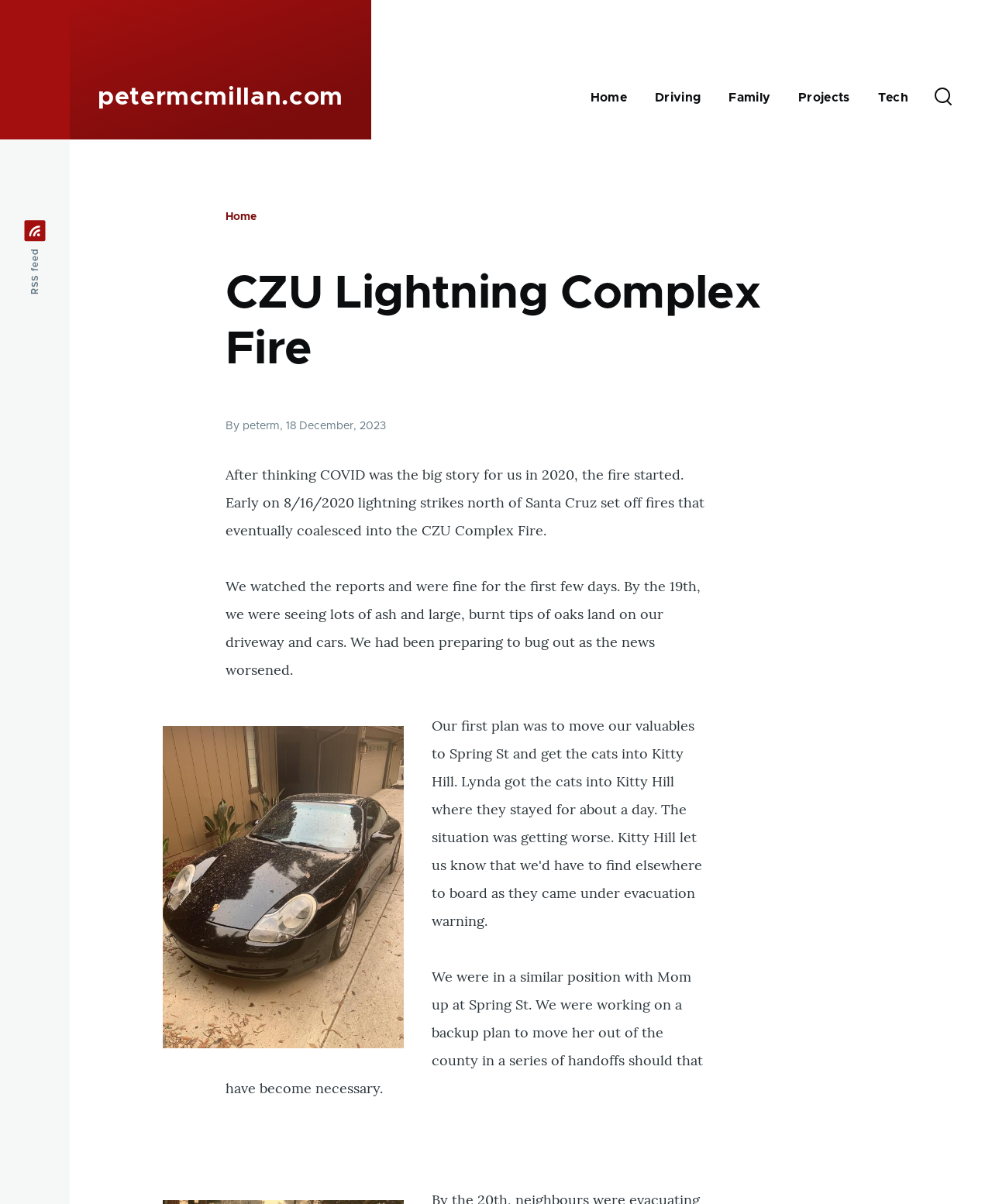Locate the bounding box coordinates of the area you need to click to fulfill this instruction: 'View RSS feed'. The coordinates must be in the form of four float numbers ranging from 0 to 1: [left, top, right, bottom].

[0.025, 0.183, 0.046, 0.245]